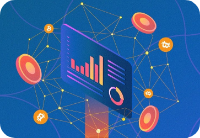What type of data is displayed on the screen?
Answer the question using a single word or phrase, according to the image.

Graphical data